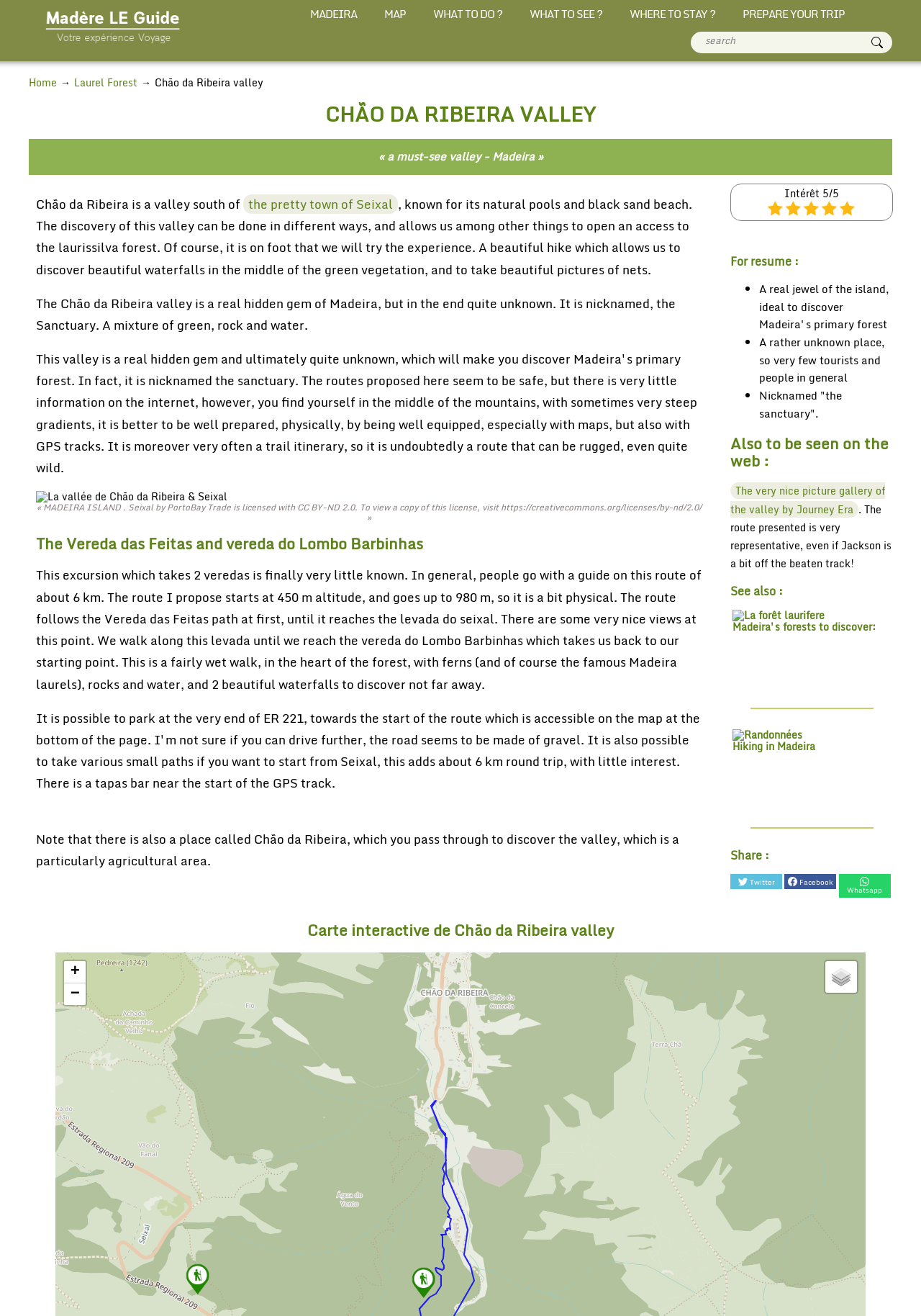Predict the bounding box for the UI component with the following description: "alt="Marker"".

[0.201, 0.954, 0.228, 0.979]